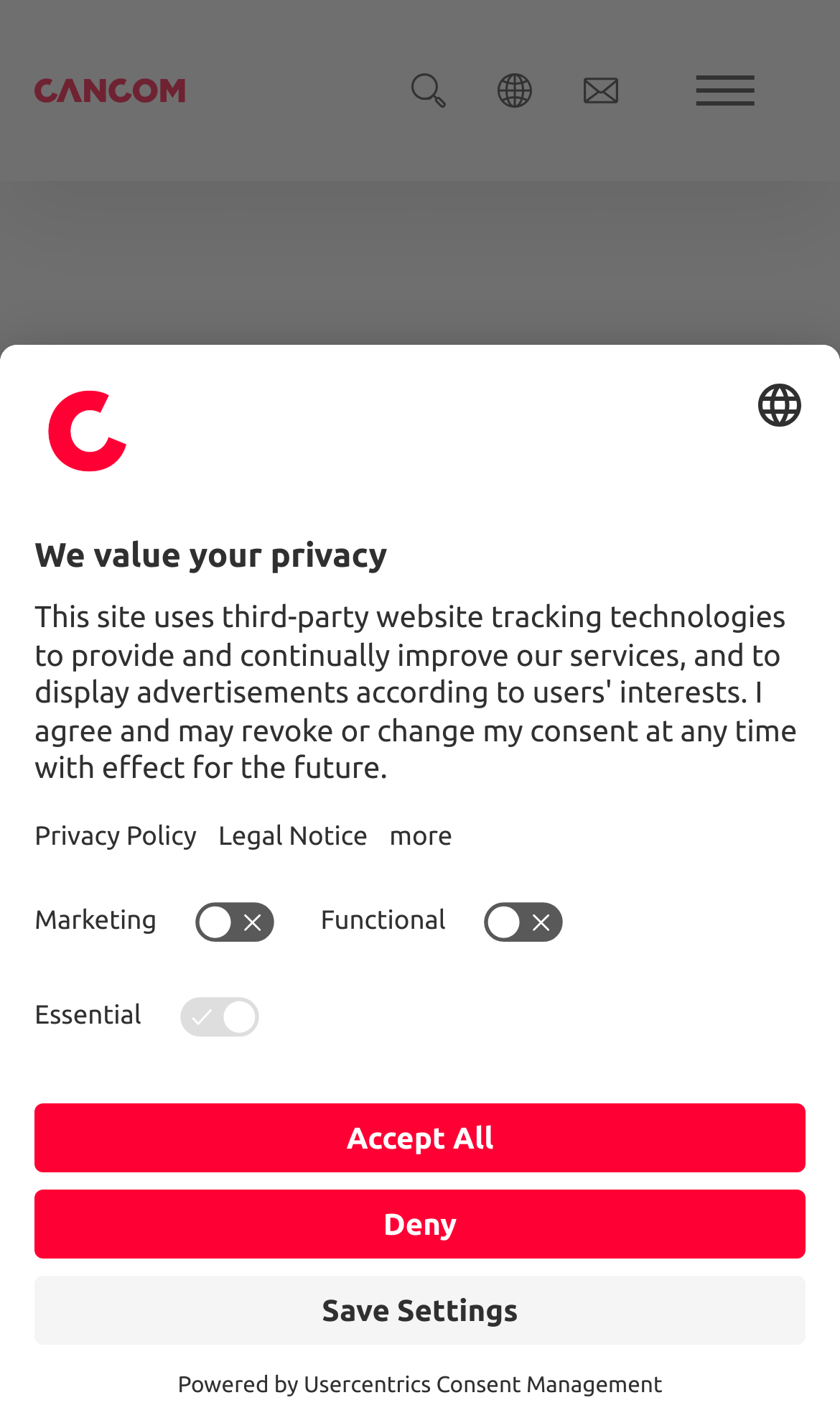Locate the bounding box coordinates of the area you need to click to fulfill this instruction: 'Contact us'. The coordinates must be in the form of four float numbers ranging from 0 to 1: [left, top, right, bottom].

[0.664, 0.0, 0.767, 0.128]